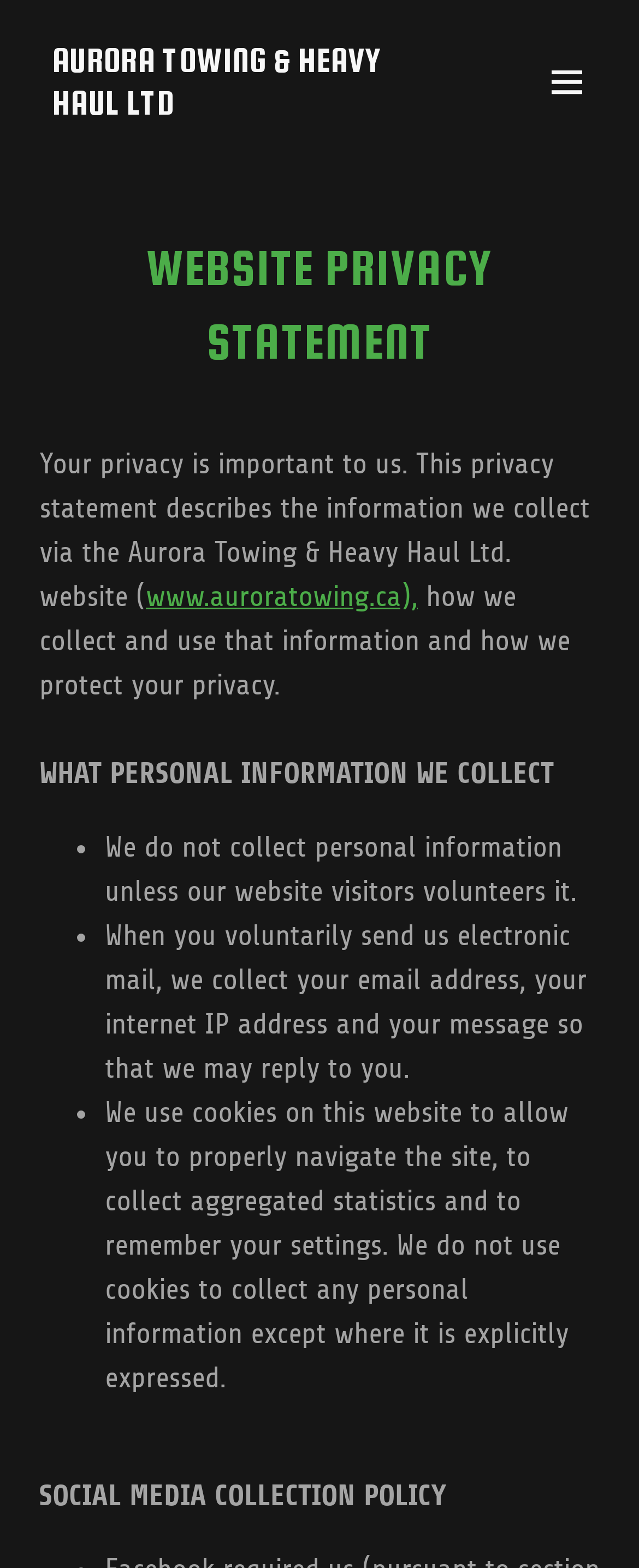Describe all visible elements and their arrangement on the webpage.

This webpage is about the privacy policy of Aurora Towing & Heavy Haul Ltd. At the top, there is a main section that spans the entire width of the page. Within this section, there is a link to the company's name, "AURORA TOWING & HEAVY HAUL LTD", which is located near the top-left corner. Next to it, on the top-right corner, there is a hamburger site navigation icon button.

Below the main section, there is a heading that reads "WEBSITE PRIVACY STATEMENT", which is centered near the top of the page. Underneath this heading, there is a paragraph of text that explains the importance of privacy and how the company collects and uses information.

The page is divided into sections, with headings that describe the different aspects of the privacy policy. The first section is "WHAT PERSONAL INFORMATION WE COLLECT", which is located near the middle of the page. This section contains a list of three bullet points, each describing the types of personal information collected by the company.

The bullet points are indented and located below the heading, with the first one stating that the company does not collect personal information unless volunteered by the website visitor. The second bullet point explains that the company collects email addresses, IP addresses, and messages when visitors send electronic mail. The third bullet point describes the use of cookies on the website to navigate, collect statistics, and remember settings.

Finally, near the bottom of the page, there is another section heading titled "SOCIAL MEDIA COLLECTION POLICY".